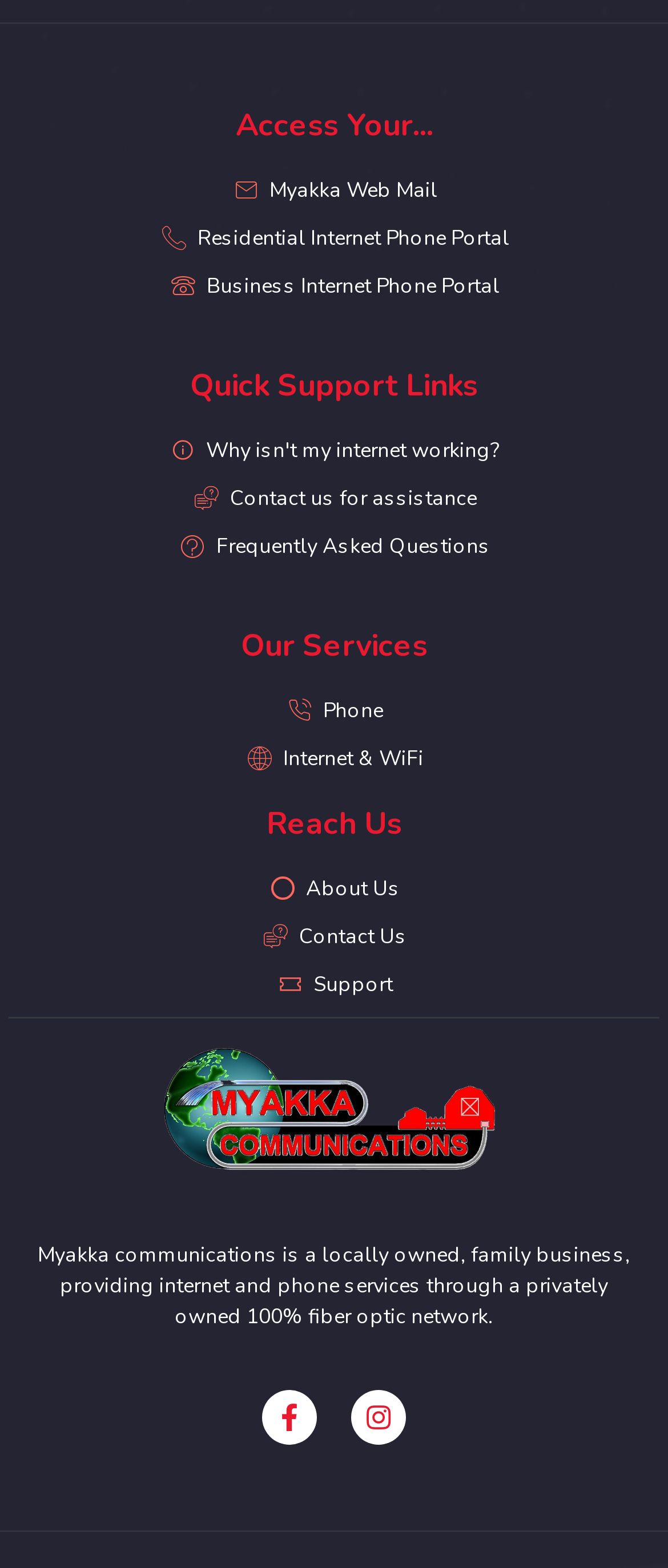Please respond in a single word or phrase: 
What is the purpose of the 'Frequently Asked Questions' link?

To answer user queries